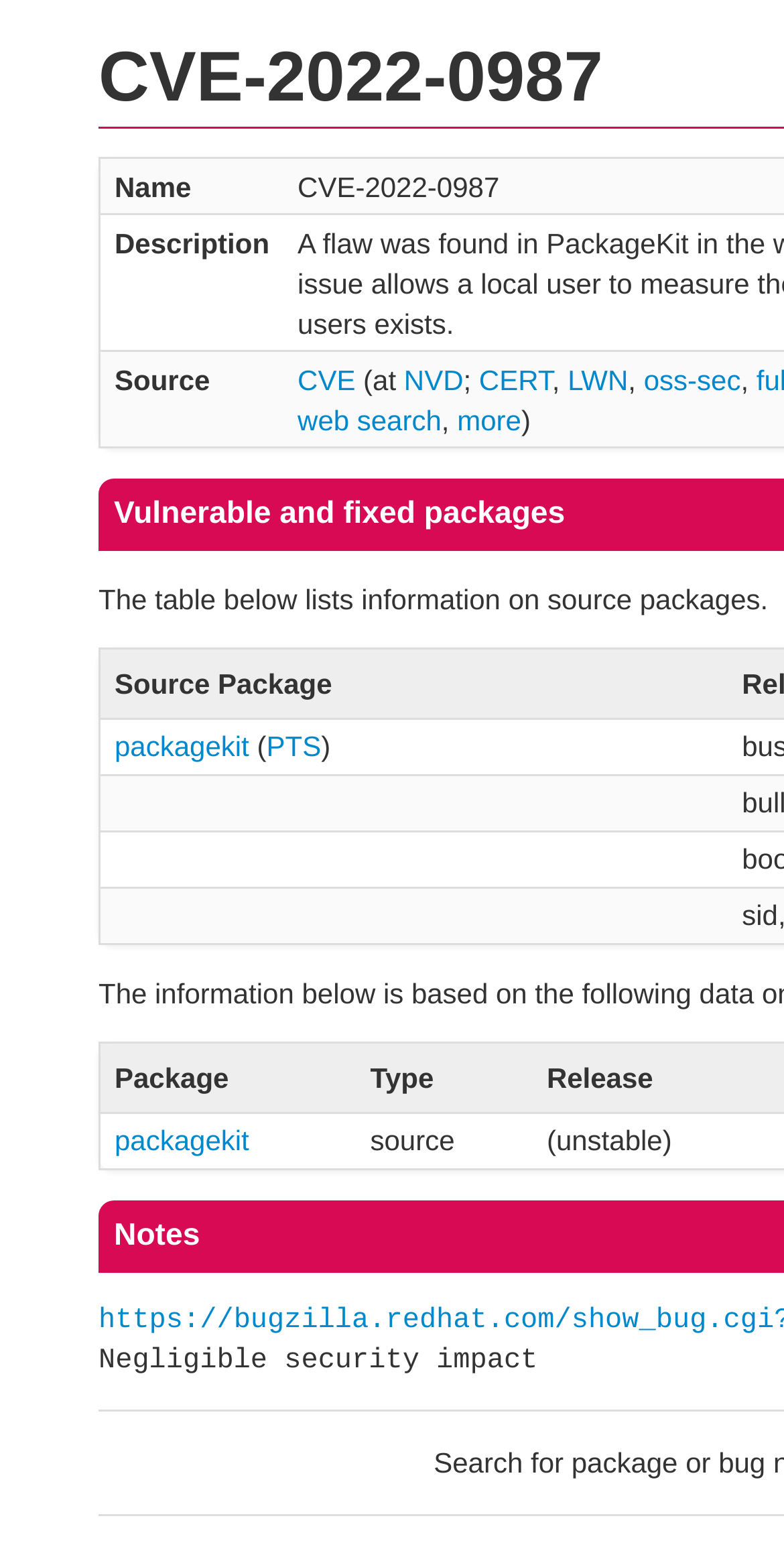Provide the bounding box coordinates of the UI element this sentence describes: "web search".

[0.38, 0.259, 0.563, 0.28]